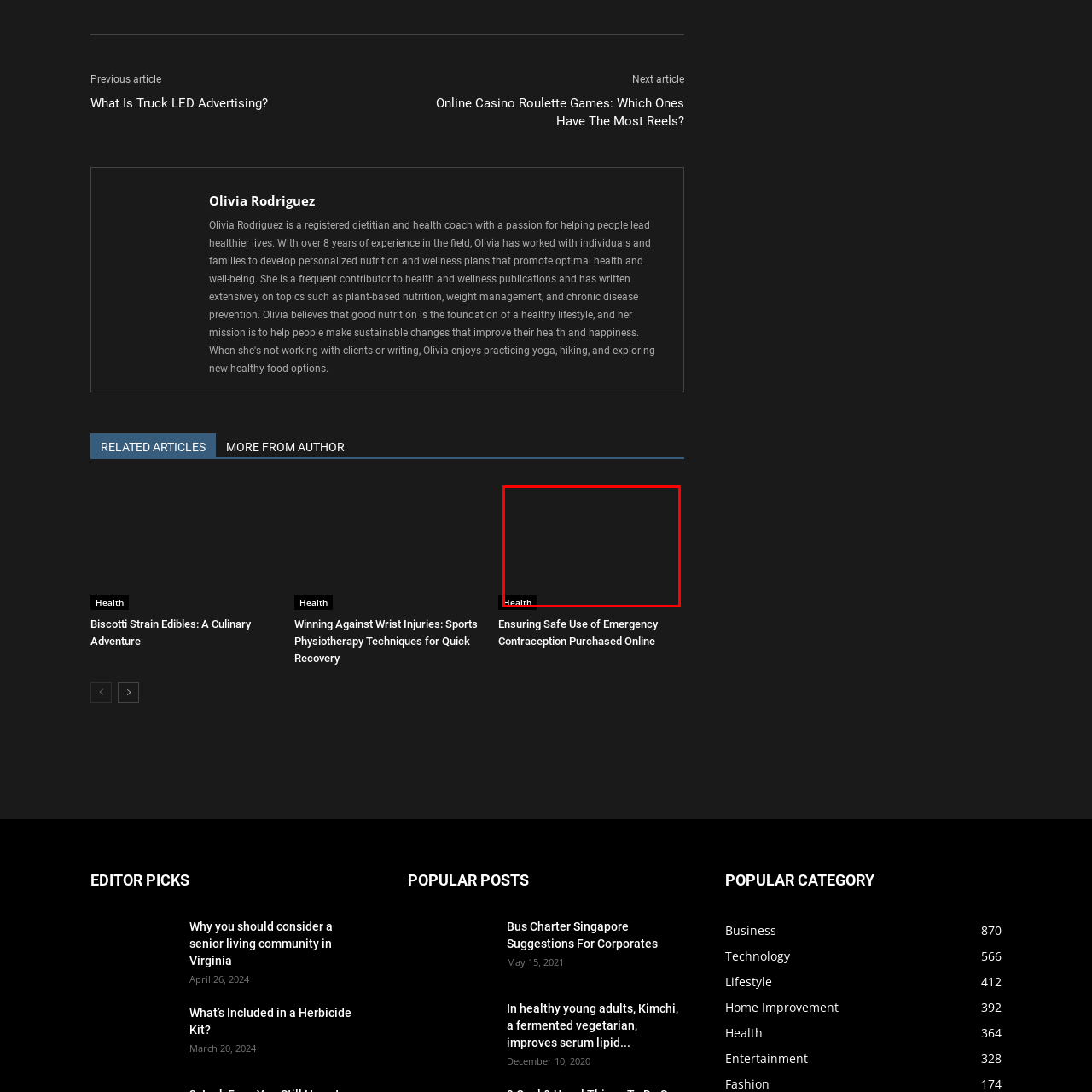Pay attention to the section outlined in red, What is the main topic of the text overlay? 
Reply with a single word or phrase.

Health